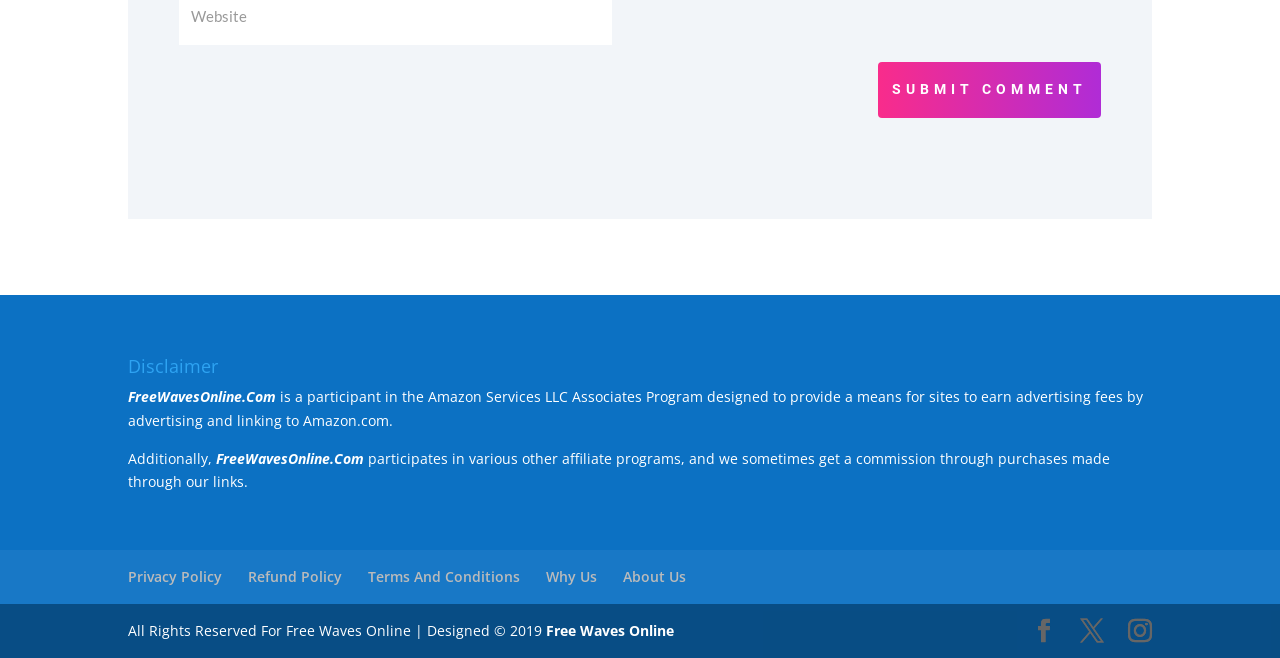Determine the bounding box coordinates of the clickable element to achieve the following action: 'Learn about the Terms And Conditions'. Provide the coordinates as four float values between 0 and 1, formatted as [left, top, right, bottom].

[0.288, 0.862, 0.406, 0.891]